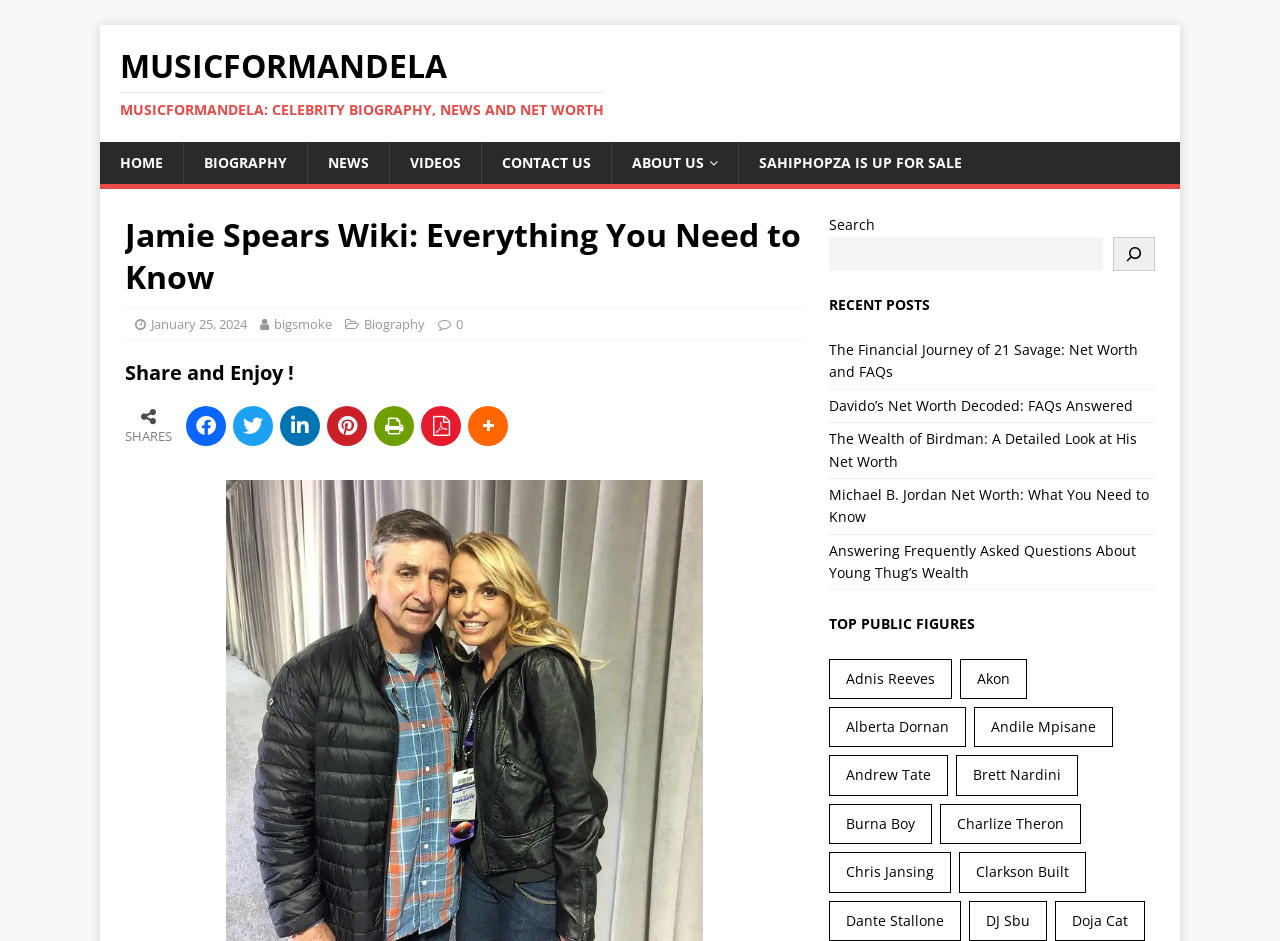What is the purpose of the search box?
Based on the visual, give a brief answer using one word or a short phrase.

To search the website